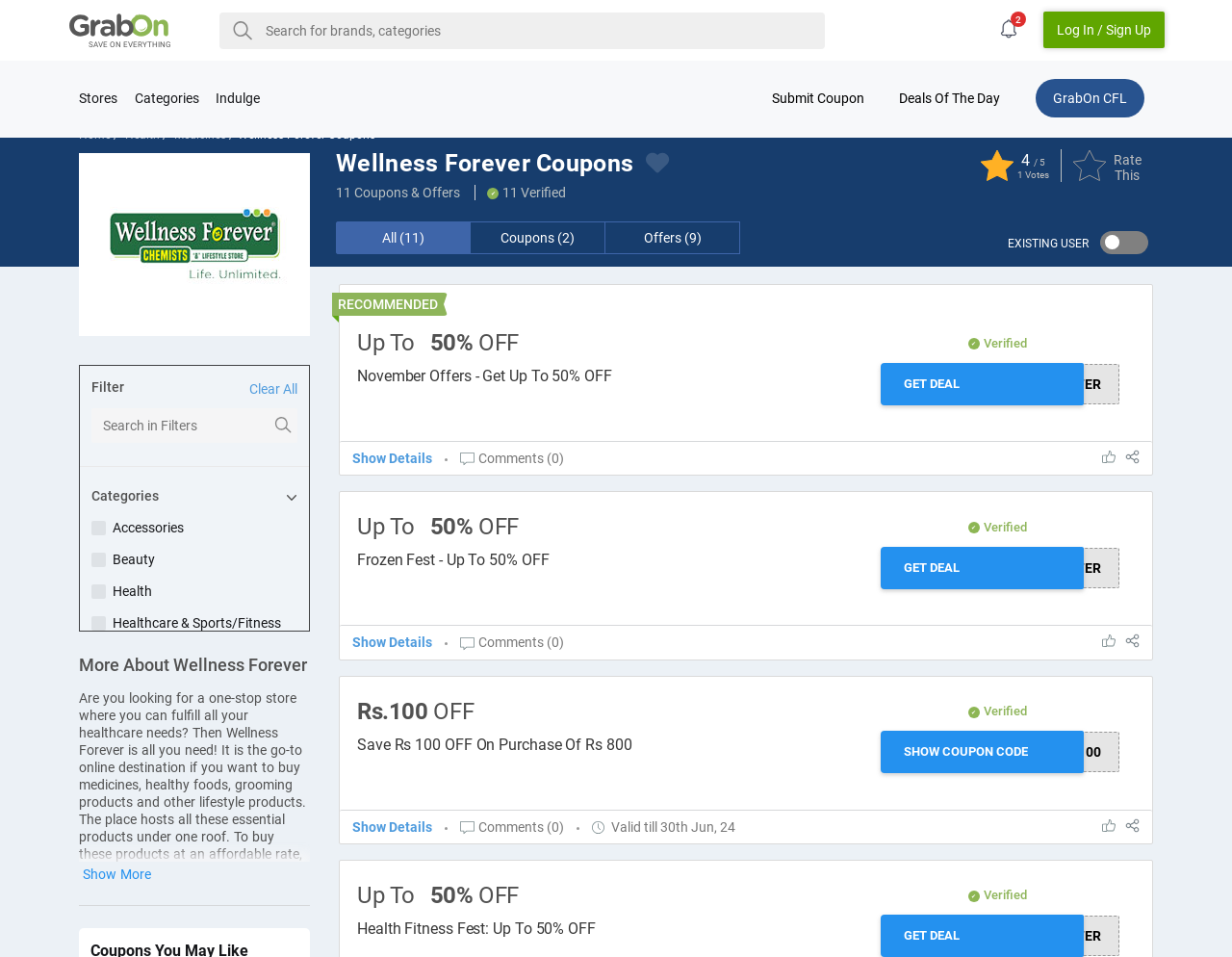Determine the bounding box coordinates of the UI element described by: "SAVE ON EVERYTHING".

[0.055, 0.012, 0.138, 0.051]